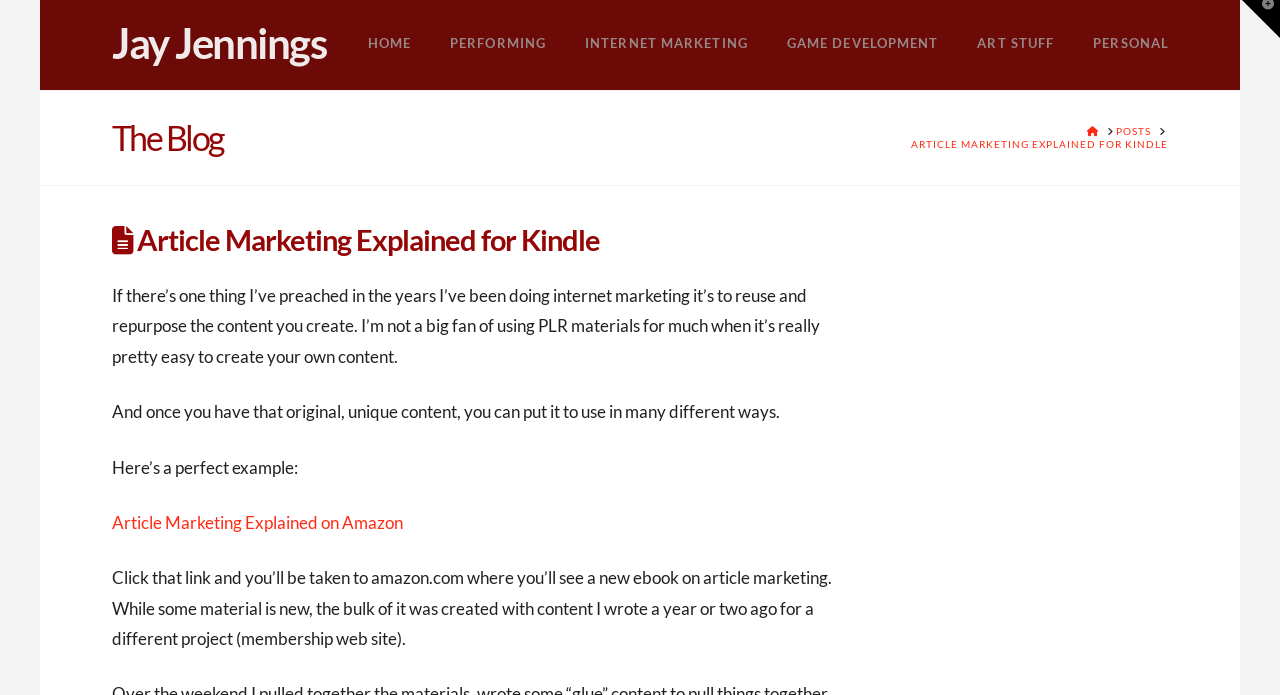What is the topic of the article?
From the details in the image, answer the question comprehensively.

The topic of the article is mentioned in the heading 'Article Marketing Explained for Kindle' and is also the main topic of the webpage.